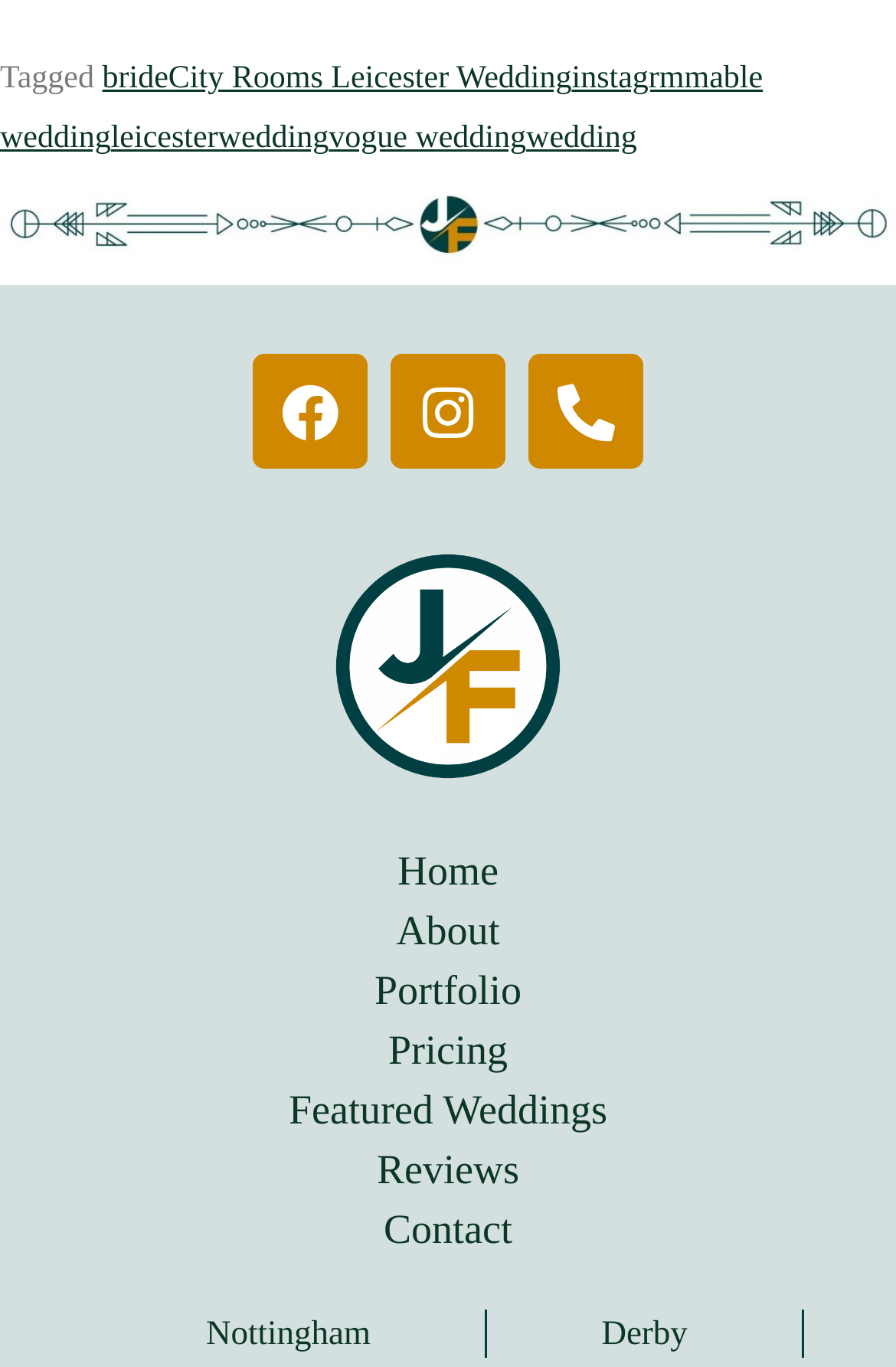Predict the bounding box coordinates of the area that should be clicked to accomplish the following instruction: "Contact the wedding planner". The bounding box coordinates should consist of four float numbers between 0 and 1, i.e., [left, top, right, bottom].

[0.103, 0.877, 0.897, 0.921]